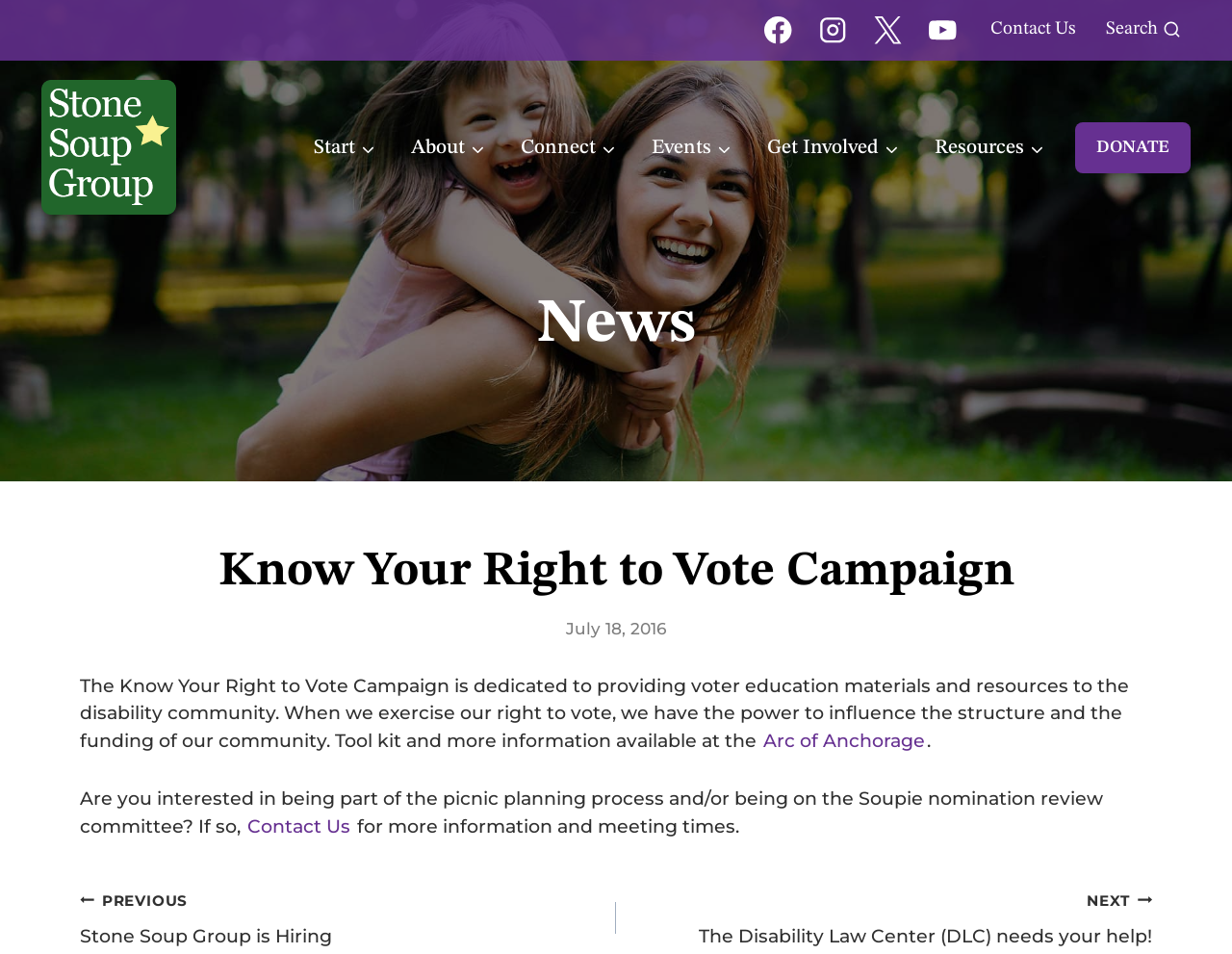Please identify the bounding box coordinates of the clickable area that will allow you to execute the instruction: "Open Facebook page".

[0.609, 0.003, 0.654, 0.061]